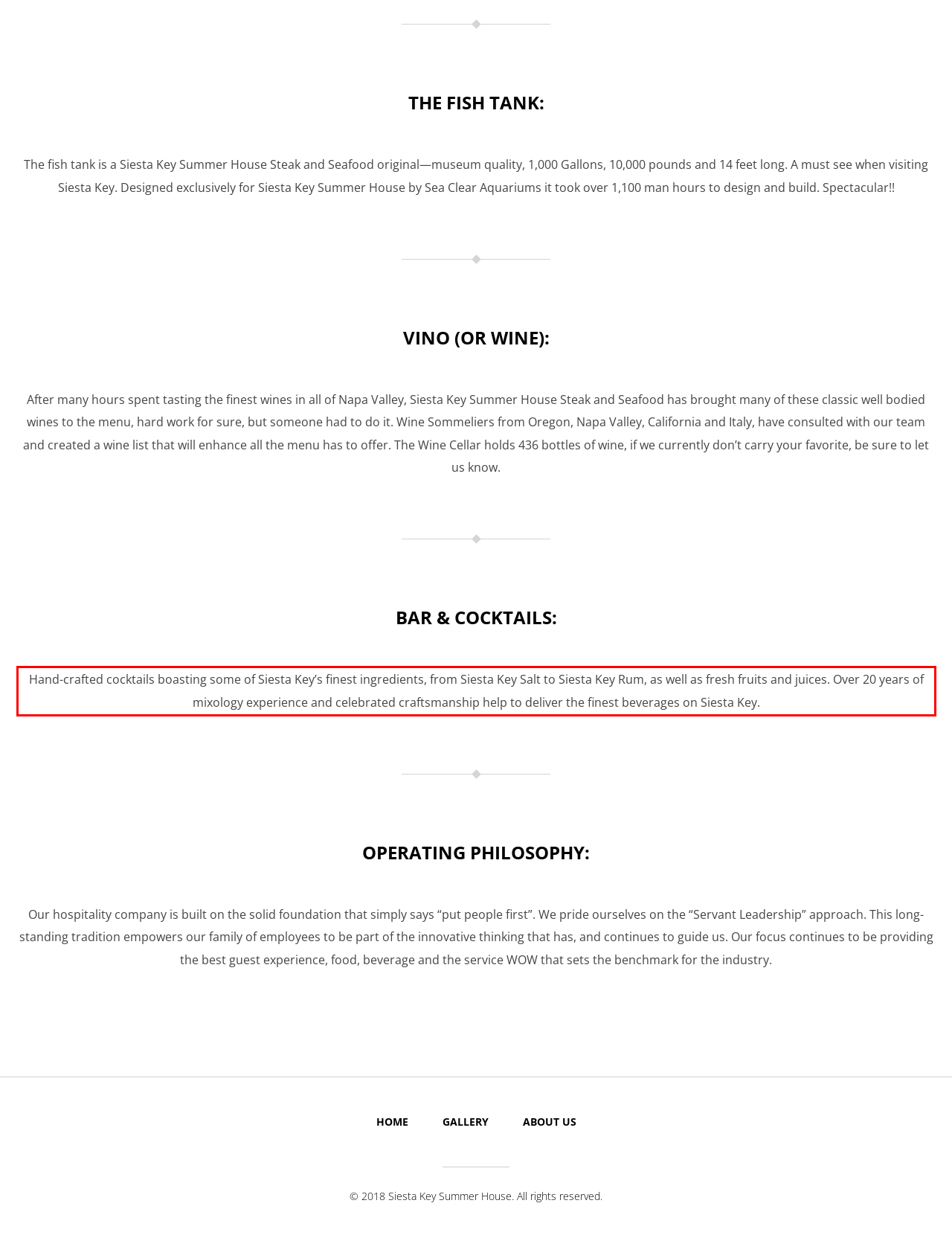Please examine the webpage screenshot and extract the text within the red bounding box using OCR.

Hand-crafted cocktails boasting some of Siesta Key’s finest ingredients, from Siesta Key Salt to Siesta Key Rum, as well as fresh fruits and juices. Over 20 years of mixology experience and celebrated craftsmanship help to deliver the finest beverages on Siesta Key.